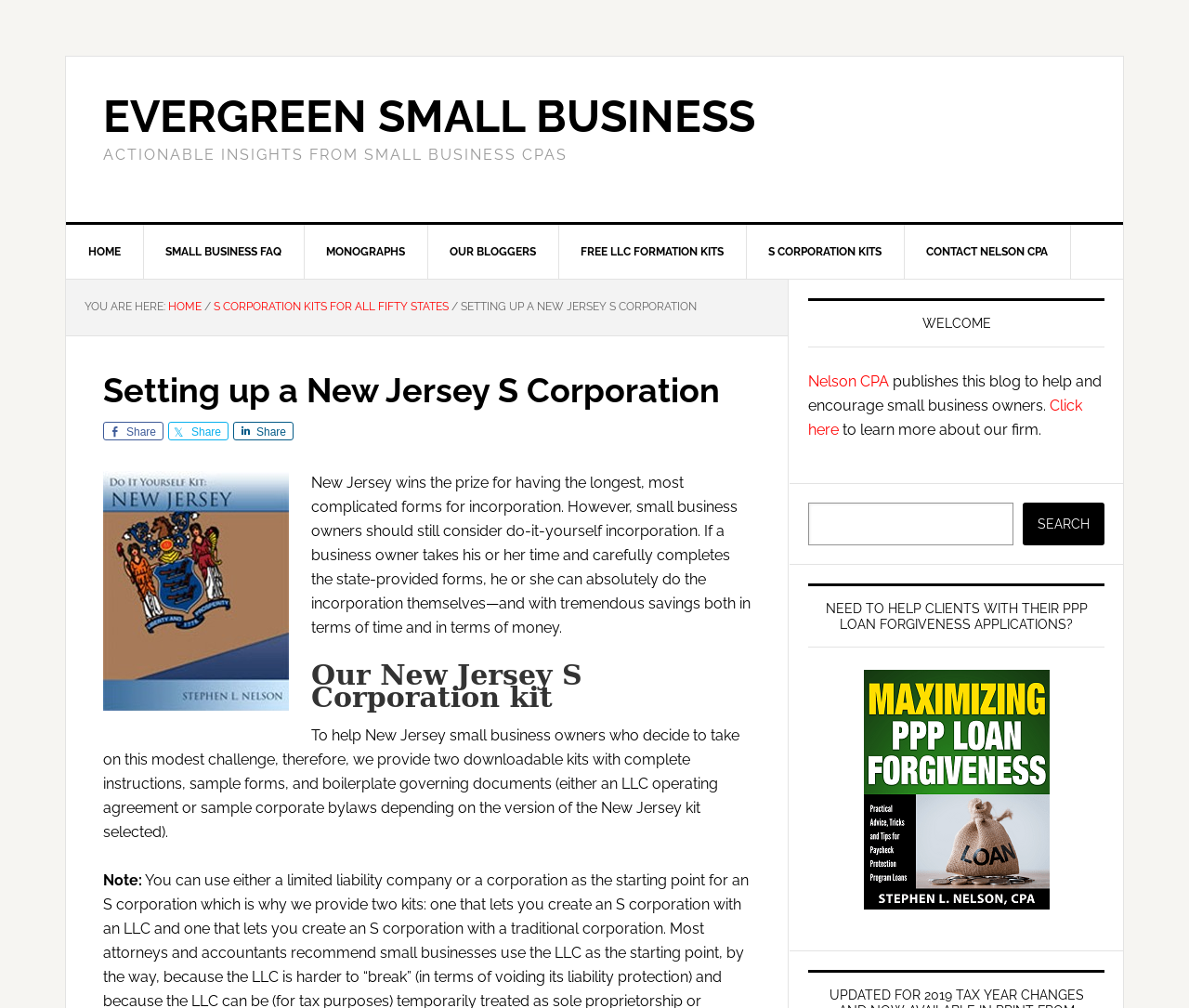Locate the bounding box coordinates of the area that needs to be clicked to fulfill the following instruction: "Click on the 'S CORPORATION KITS' link". The coordinates should be in the format of four float numbers between 0 and 1, namely [left, top, right, bottom].

[0.627, 0.223, 0.761, 0.276]